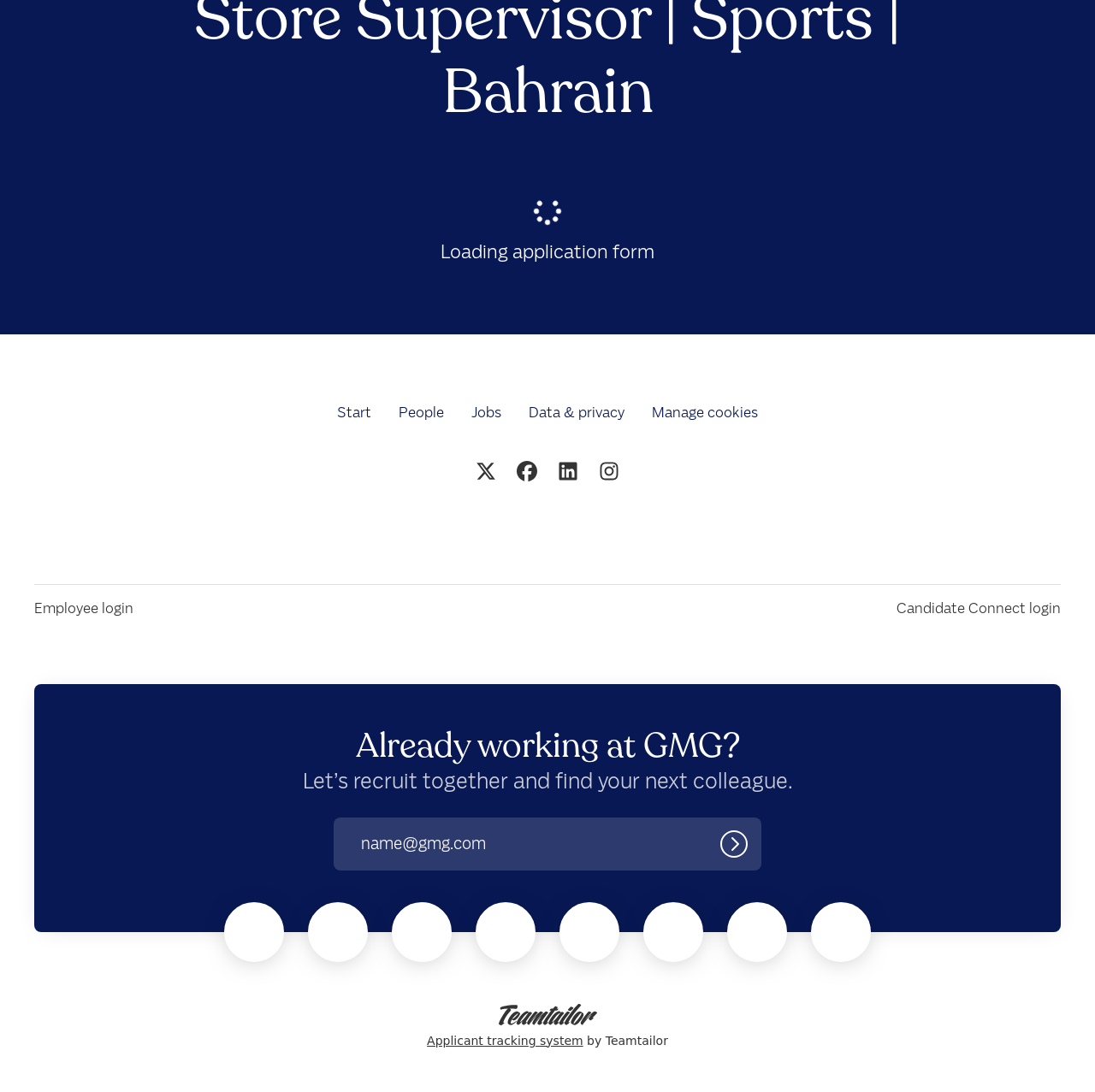Respond with a single word or phrase to the following question: What is the company name?

GMG